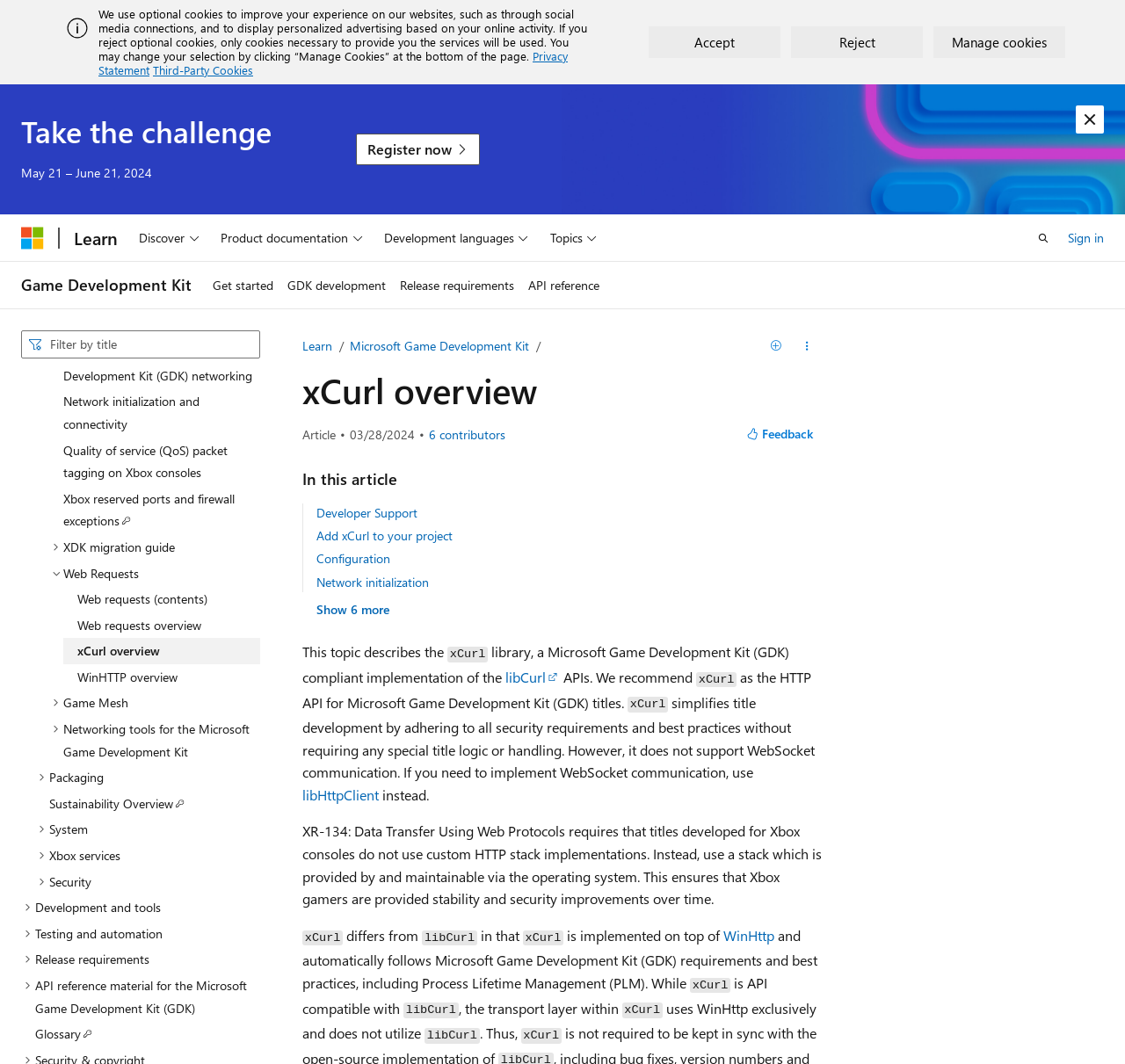Please indicate the bounding box coordinates of the element's region to be clicked to achieve the instruction: "Register now". Provide the coordinates as four float numbers between 0 and 1, i.e., [left, top, right, bottom].

[0.316, 0.126, 0.427, 0.155]